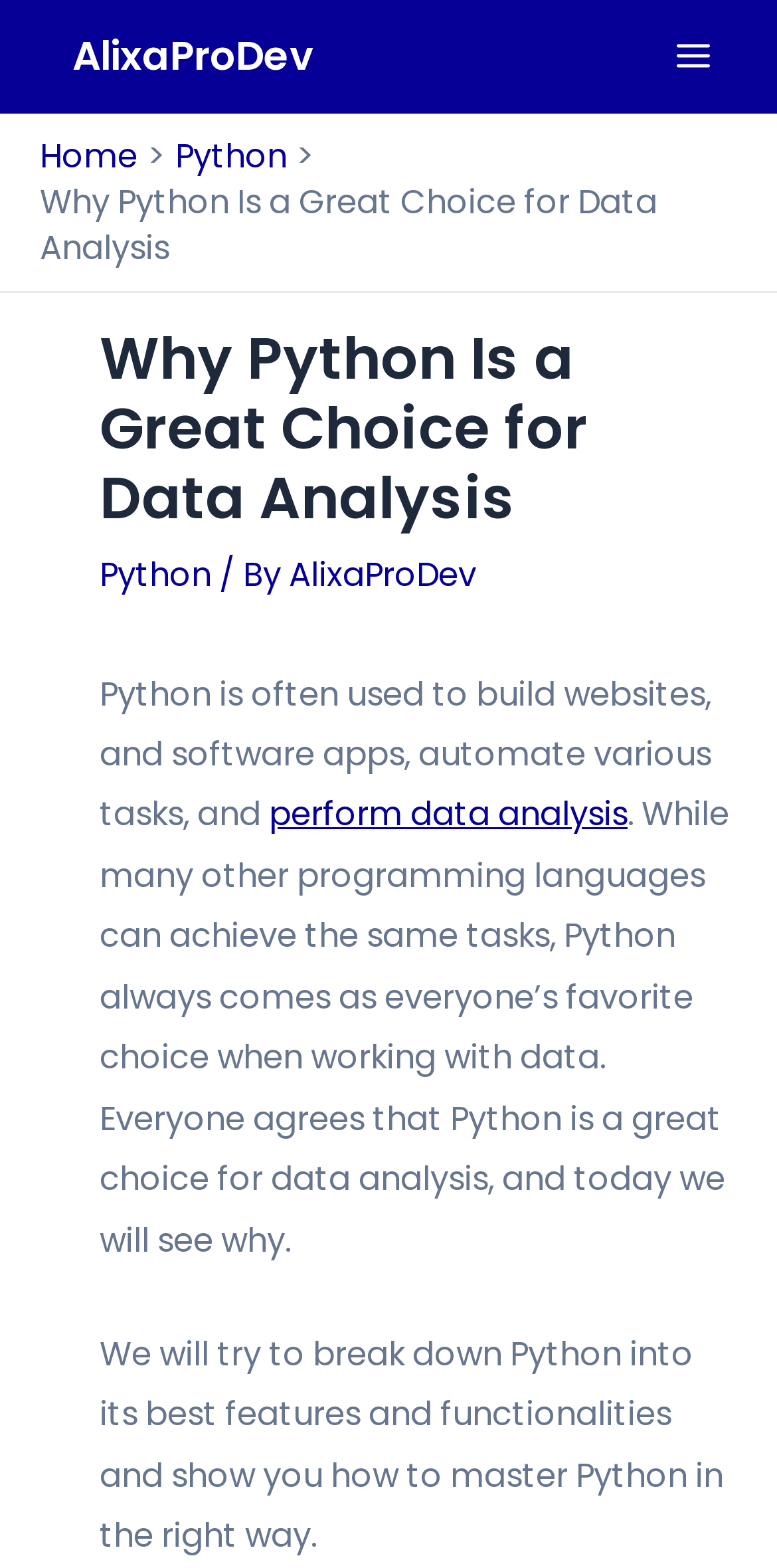Answer the question with a single word or phrase: 
What is the relationship between Python and data analysis?

Python is a great choice for data analysis